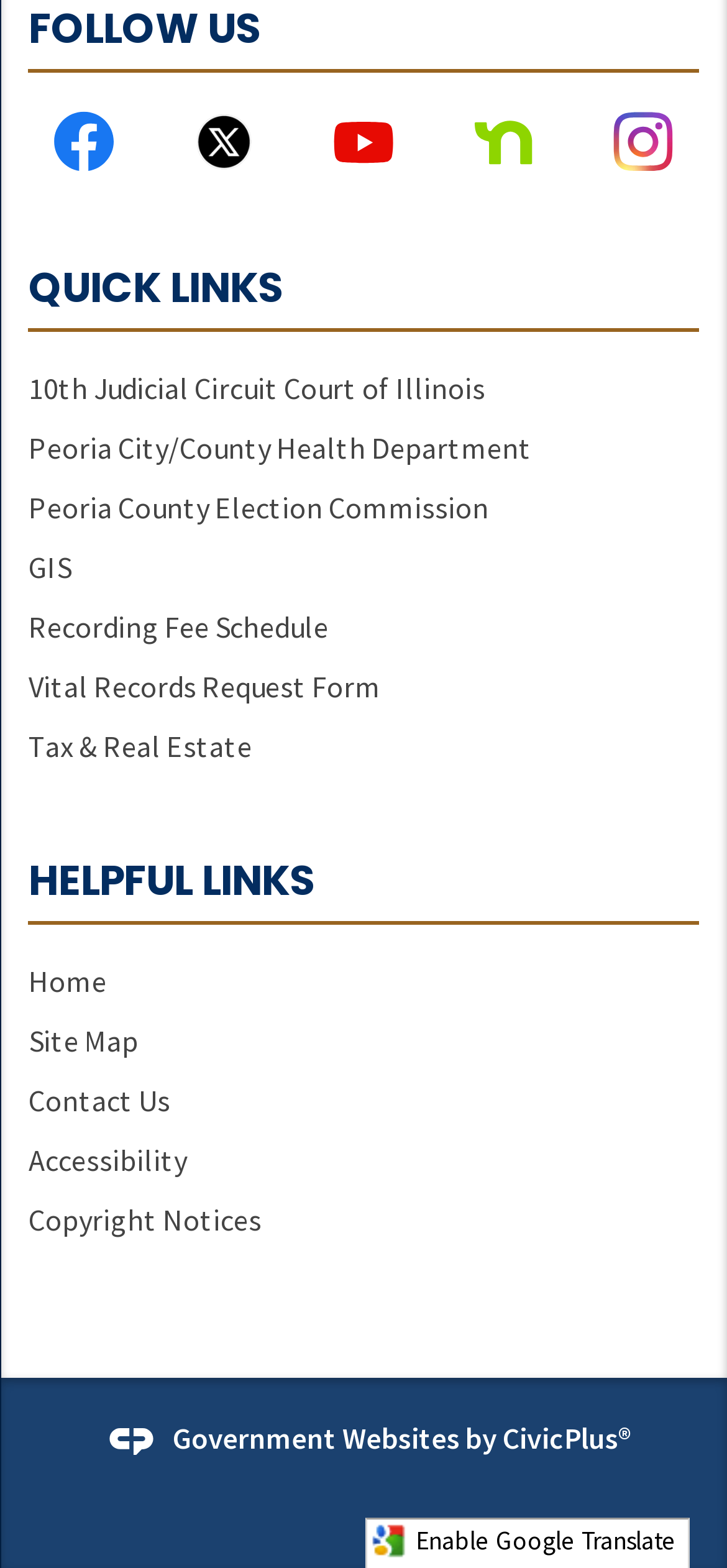How many social media links are present?
Please describe in detail the information shown in the image to answer the question.

I counted the number of social media links present on the webpage, which are Facebook, Twitter, YouTube, Nextdoor, and Instagram, totaling 5 links.